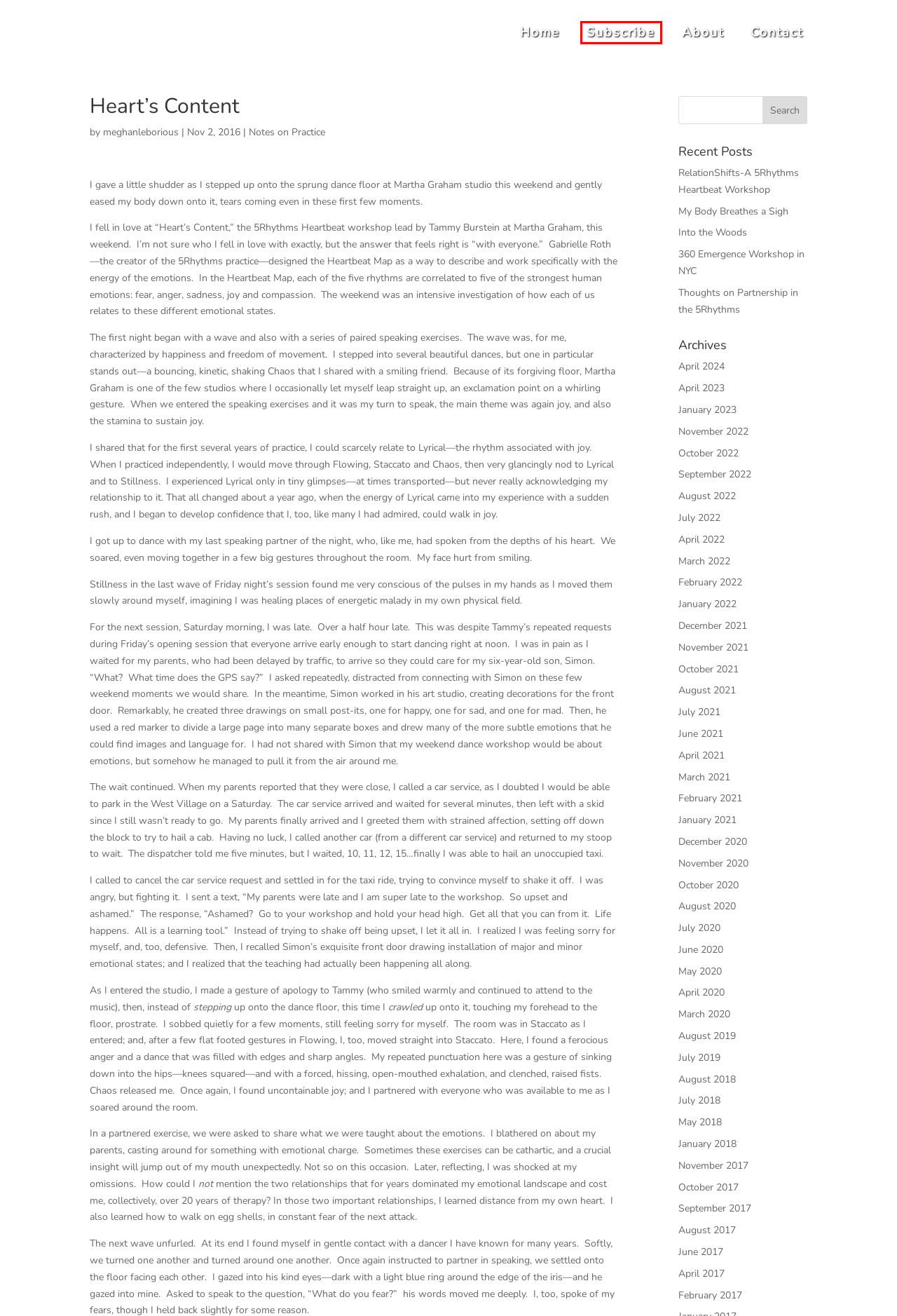A screenshot of a webpage is given, marked with a red bounding box around a UI element. Please select the most appropriate webpage description that fits the new page after clicking the highlighted element. Here are the candidates:
A. meghanleborious | Notes On Practice
B. Subscribe | Notes On Practice
C. Into the Woods | Notes On Practice
D. Archives | Notes On Practice
E. Notes on Practice | Notes On Practice
F. RelationShifts-A 5Rhythms Heartbeat Workshop | Notes On Practice
G. Thoughts on Partnership in the 5Rhythms | Notes On Practice
H. My Body Breathes a Sigh | Notes On Practice

B